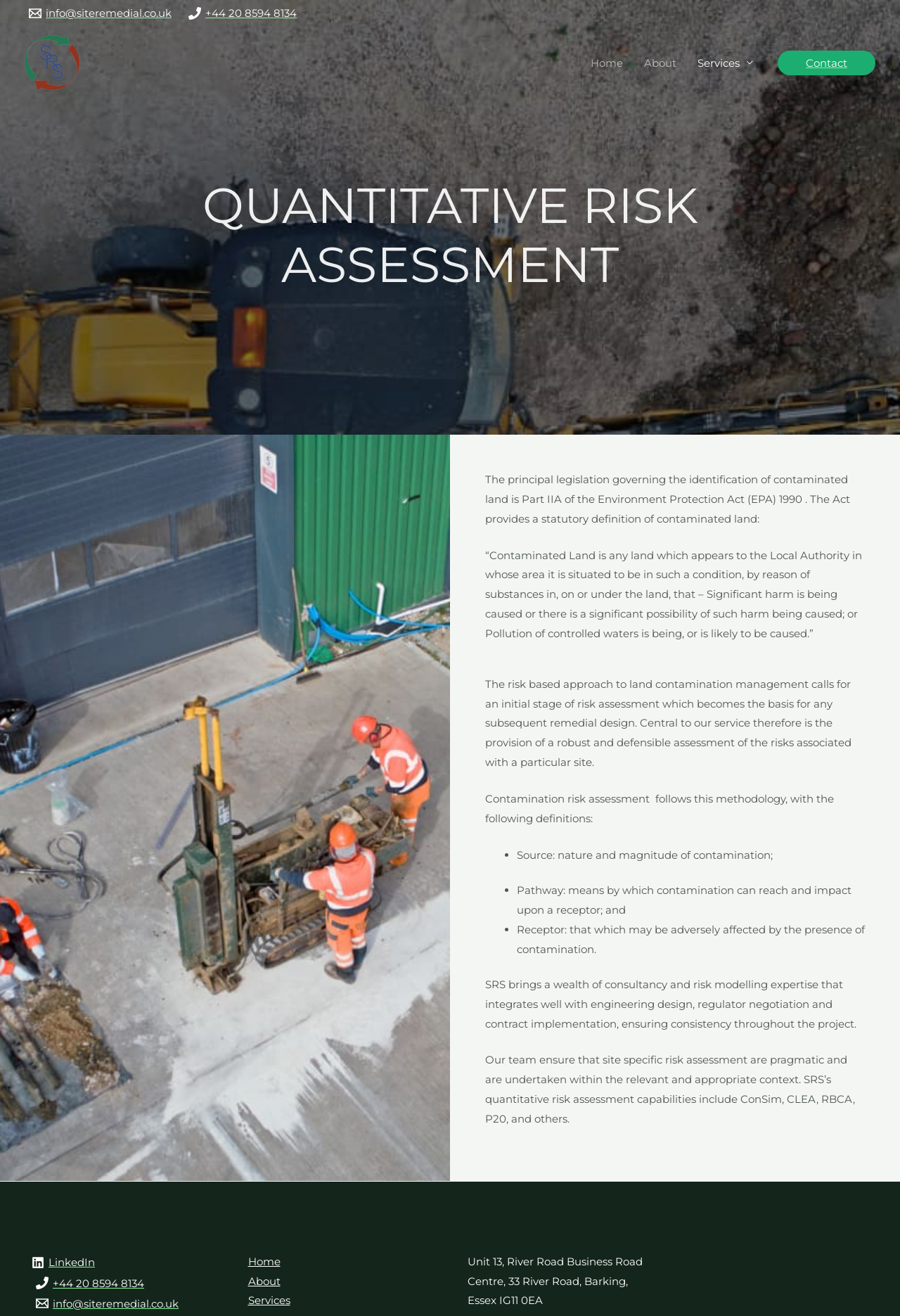What is the company's email address?
Based on the image content, provide your answer in one word or a short phrase.

info@siteremedial.co.uk